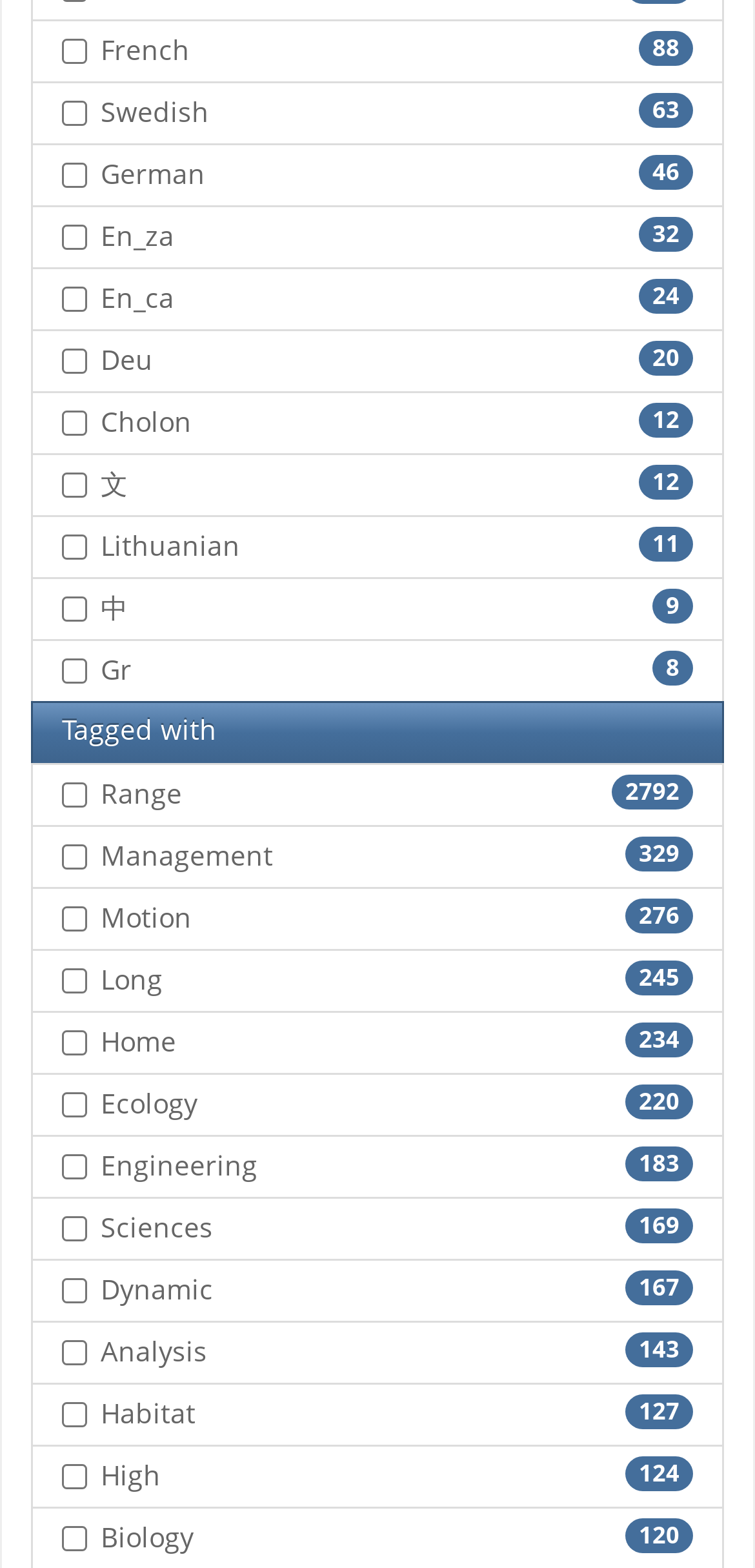Determine the bounding box coordinates of the target area to click to execute the following instruction: "Select French."

[0.082, 0.025, 0.115, 0.041]